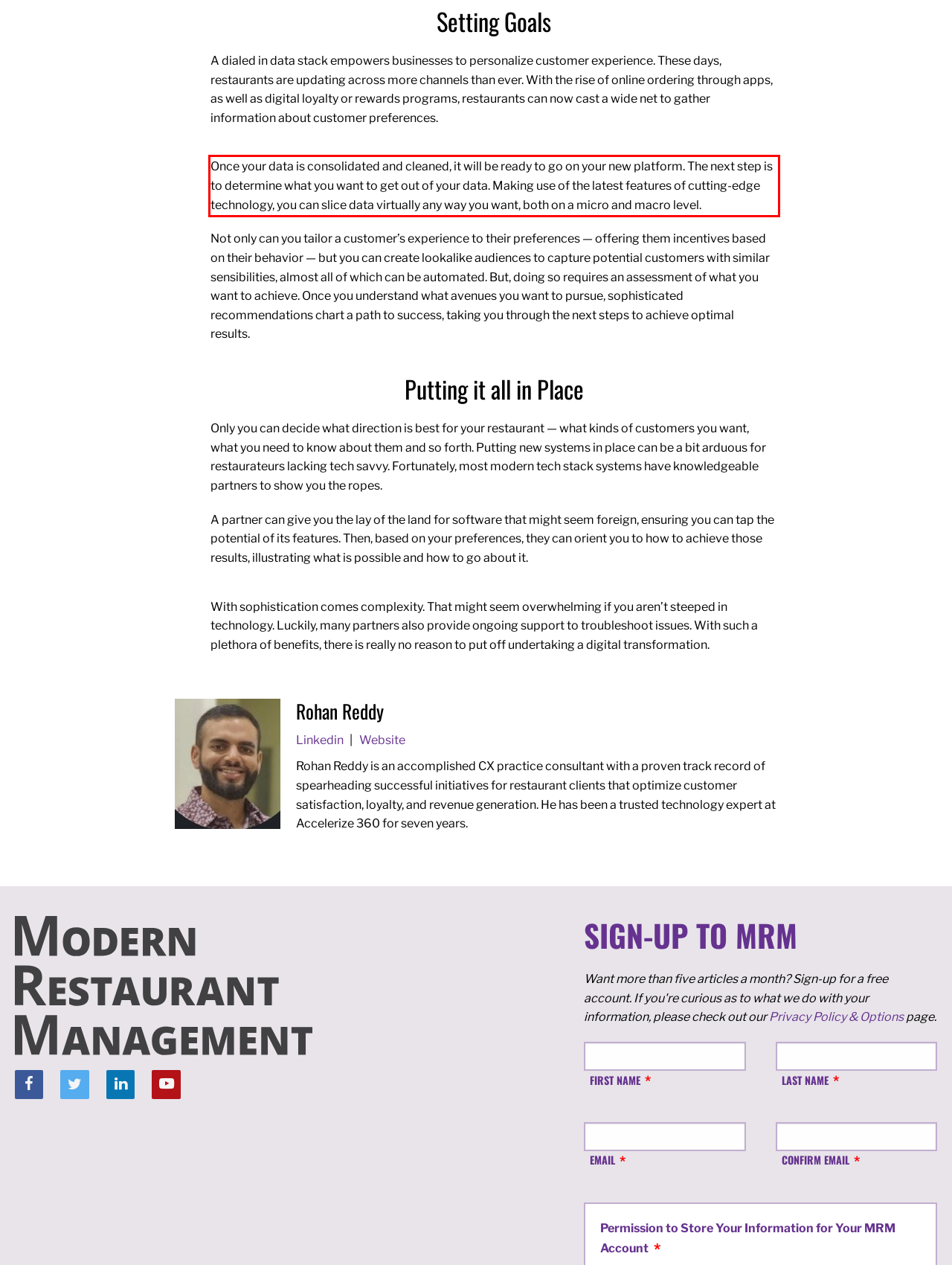Within the screenshot of a webpage, identify the red bounding box and perform OCR to capture the text content it contains.

Once your data is consolidated and cleaned, it will be ready to go on your new platform. The next step is to determine what you want to get out of your data. Making use of the latest features of cutting-edge technology, you can slice data virtually any way you want, both on a micro and macro level.